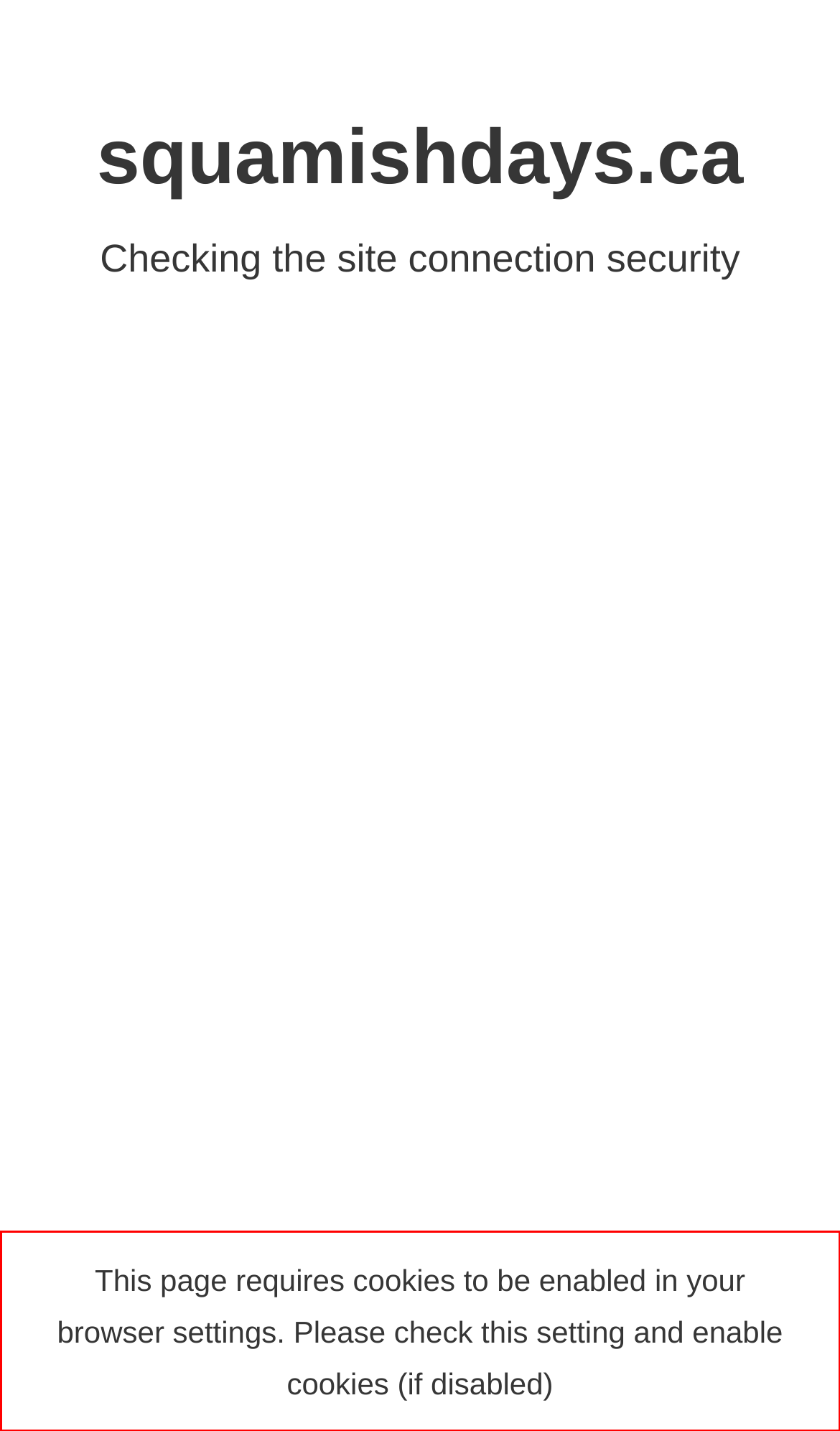Identify the text inside the red bounding box in the provided webpage screenshot and transcribe it.

This page requires cookies to be enabled in your browser settings. Please check this setting and enable cookies (if disabled)